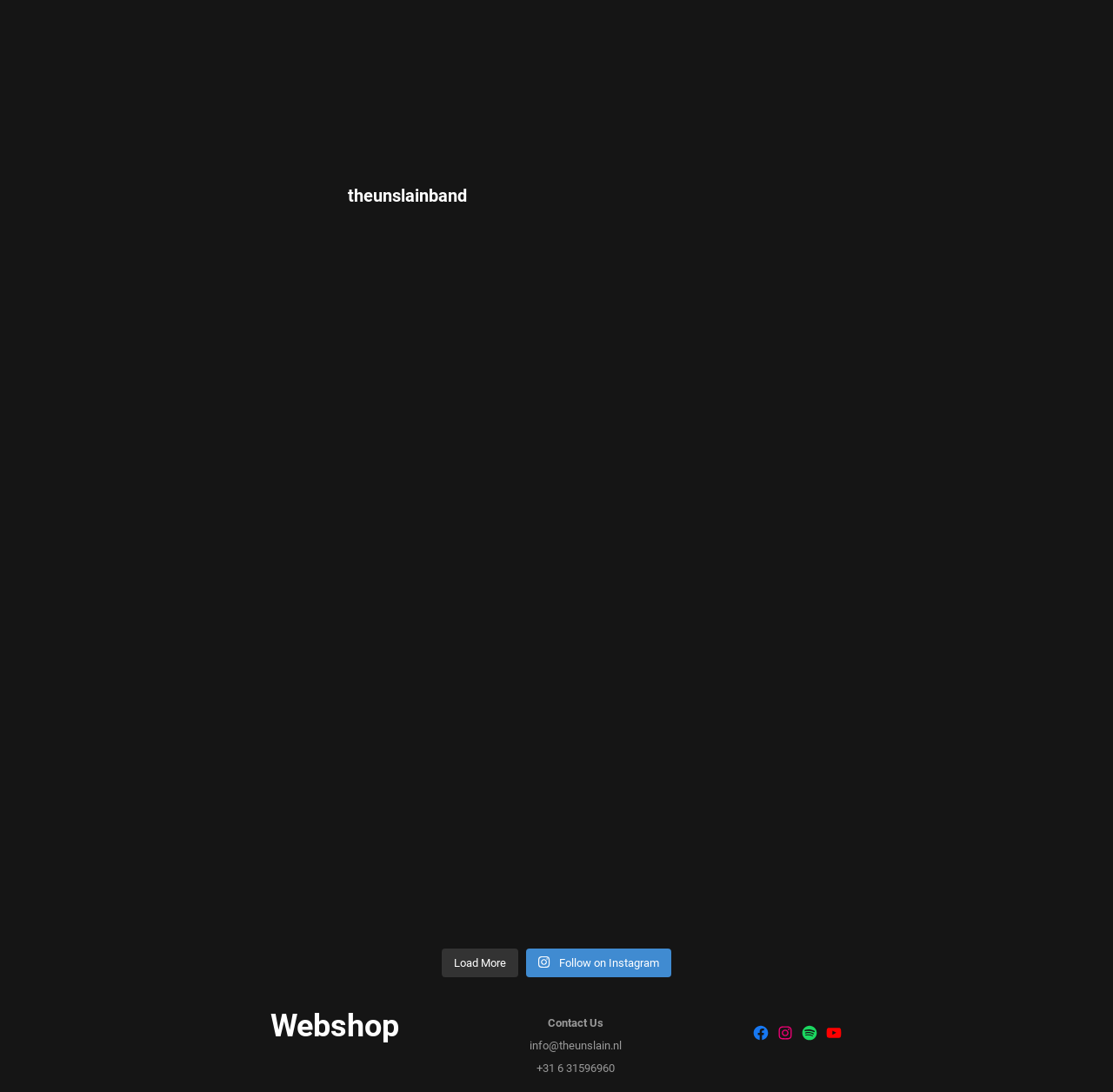Predict the bounding box coordinates of the area that should be clicked to accomplish the following instruction: "Click the link to view the band's upcoming show at het Alternatief in Nijmegen". The bounding box coordinates should consist of four float numbers between 0 and 1, i.e., [left, top, right, bottom].

[0.242, 0.227, 0.365, 0.347]